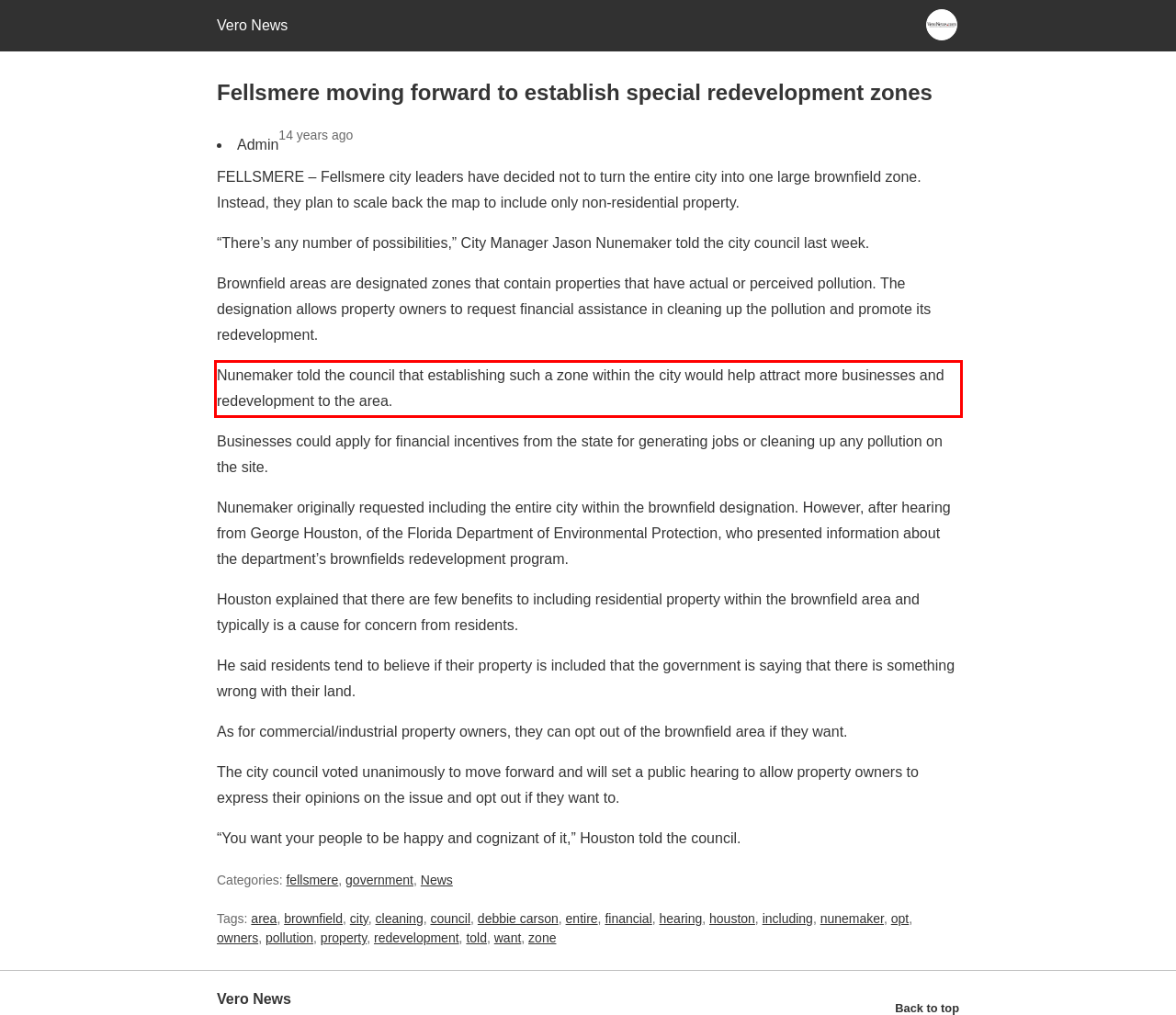Examine the webpage screenshot, find the red bounding box, and extract the text content within this marked area.

Nunemaker told the council that establishing such a zone within the city would help attract more businesses and redevelopment to the area.